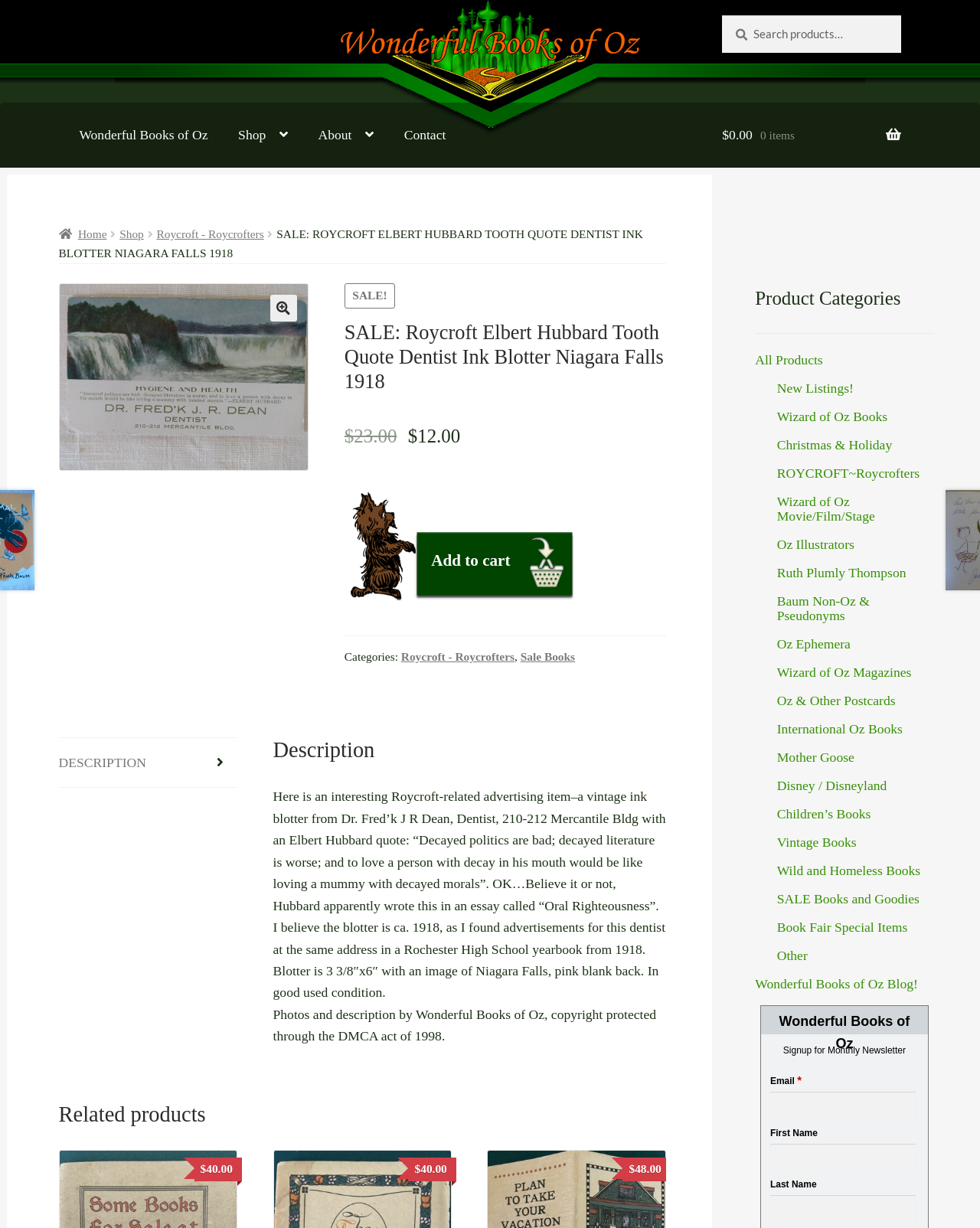Can you look at the image and give a comprehensive answer to the question:
What is the category of the product 'Roycroft Elbert Hubbard Tooth Quote Dentist Ink Blotter'?

I found the categories of the product by looking at the product description section, where it says 'Categories: Roycroft - Roycrofters, Sale Books'.